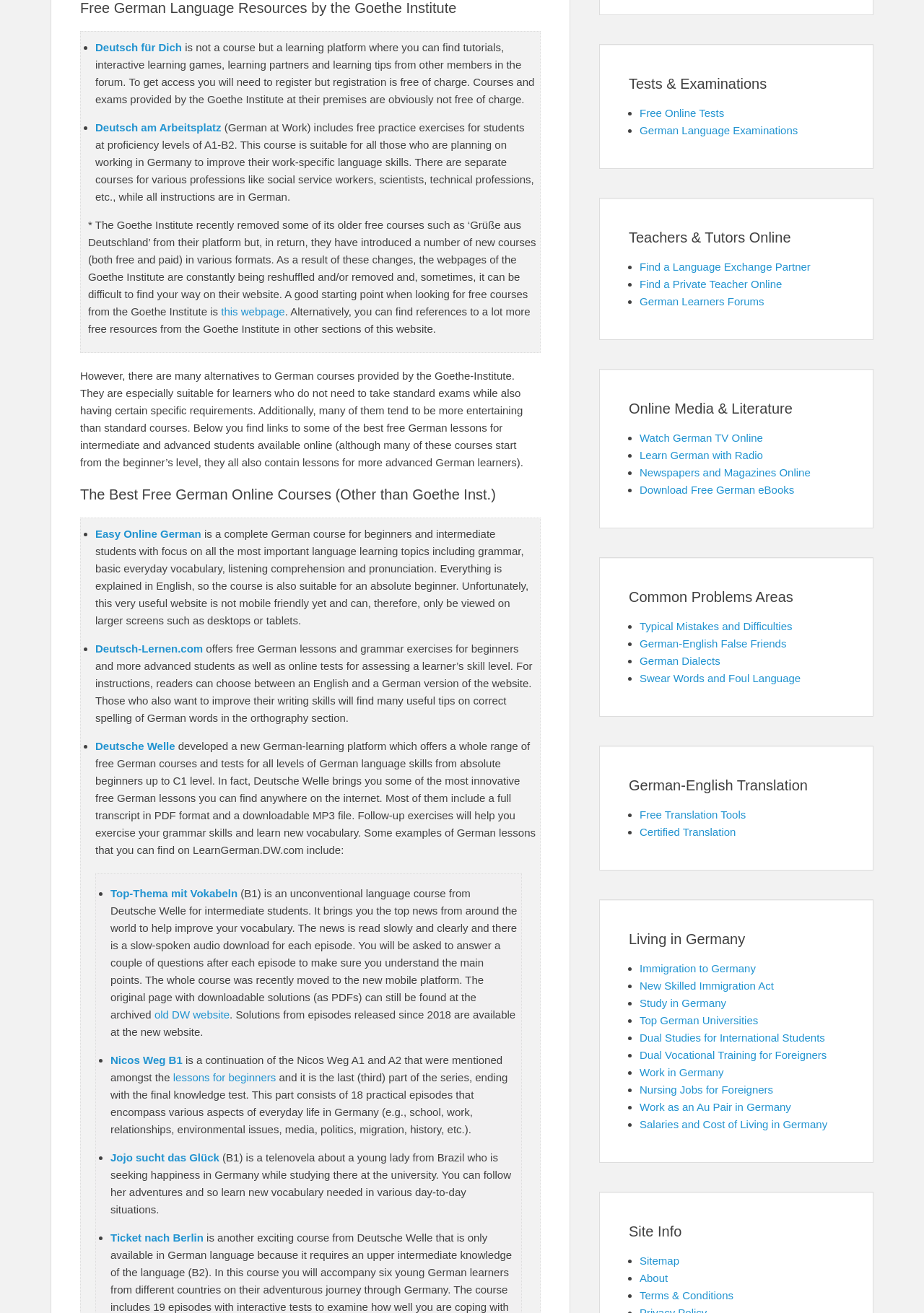Provide a single word or phrase to answer the given question: 
What is Deutsch für Dich?

Learning platform